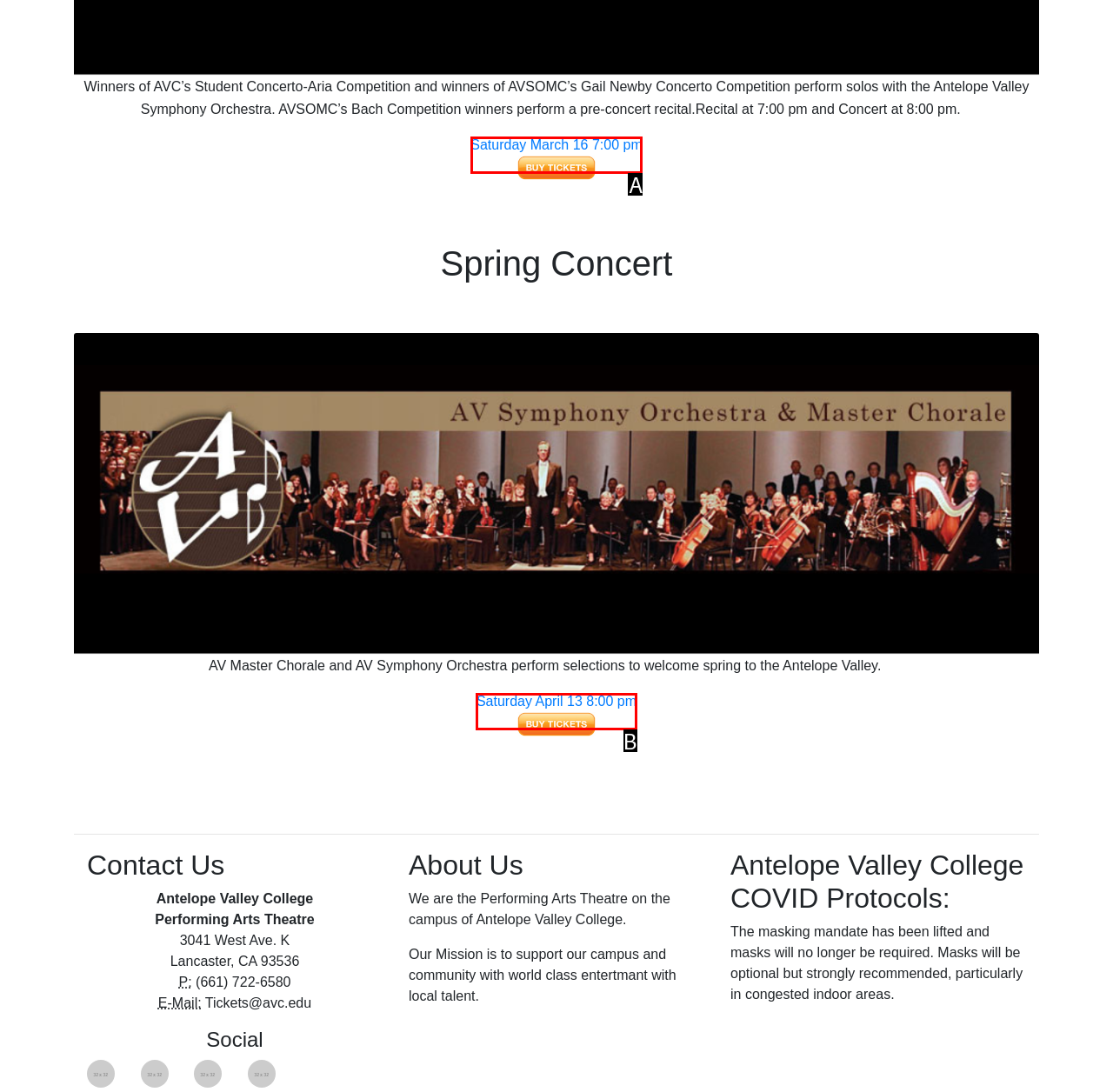Pick the option that best fits the description: Saturday April 13 8:00 pm. Reply with the letter of the matching option directly.

B